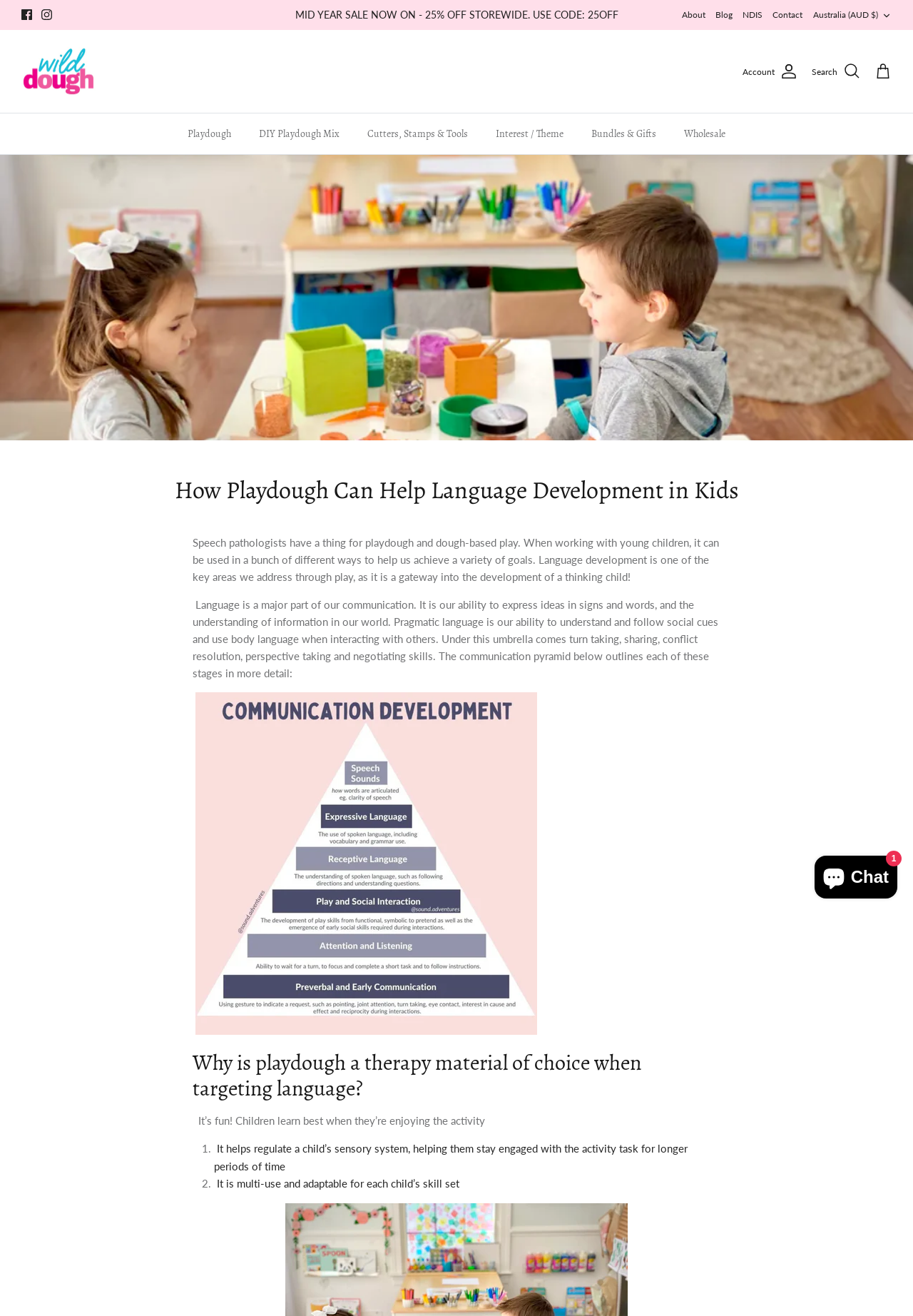Please determine the heading text of this webpage.

How Playdough Can Help Language Development in Kids